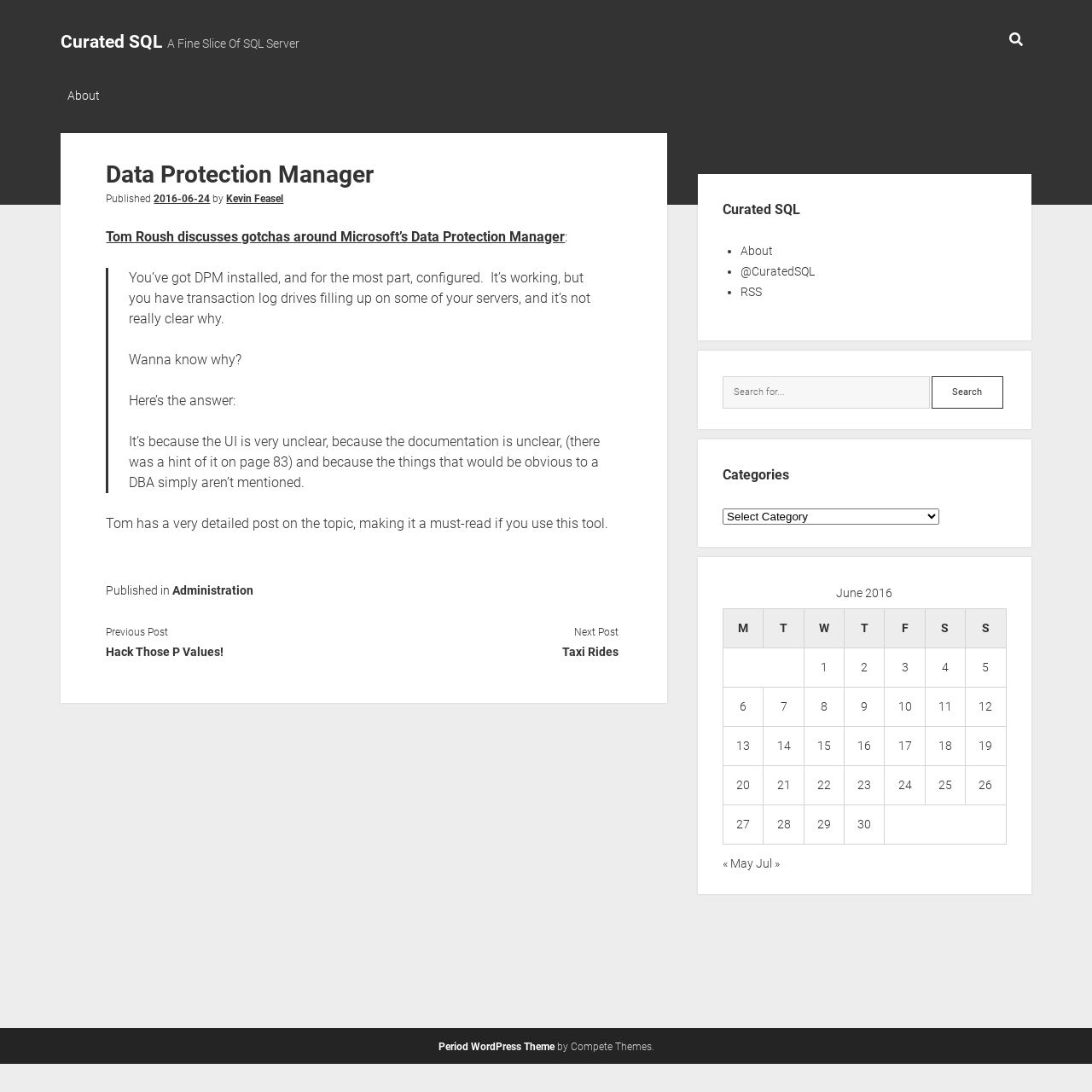Locate the bounding box coordinates of the region to be clicked to comply with the following instruction: "Search in the sidebar". The coordinates must be four float numbers between 0 and 1, in the form [left, top, right, bottom].

[0.662, 0.345, 0.922, 0.374]